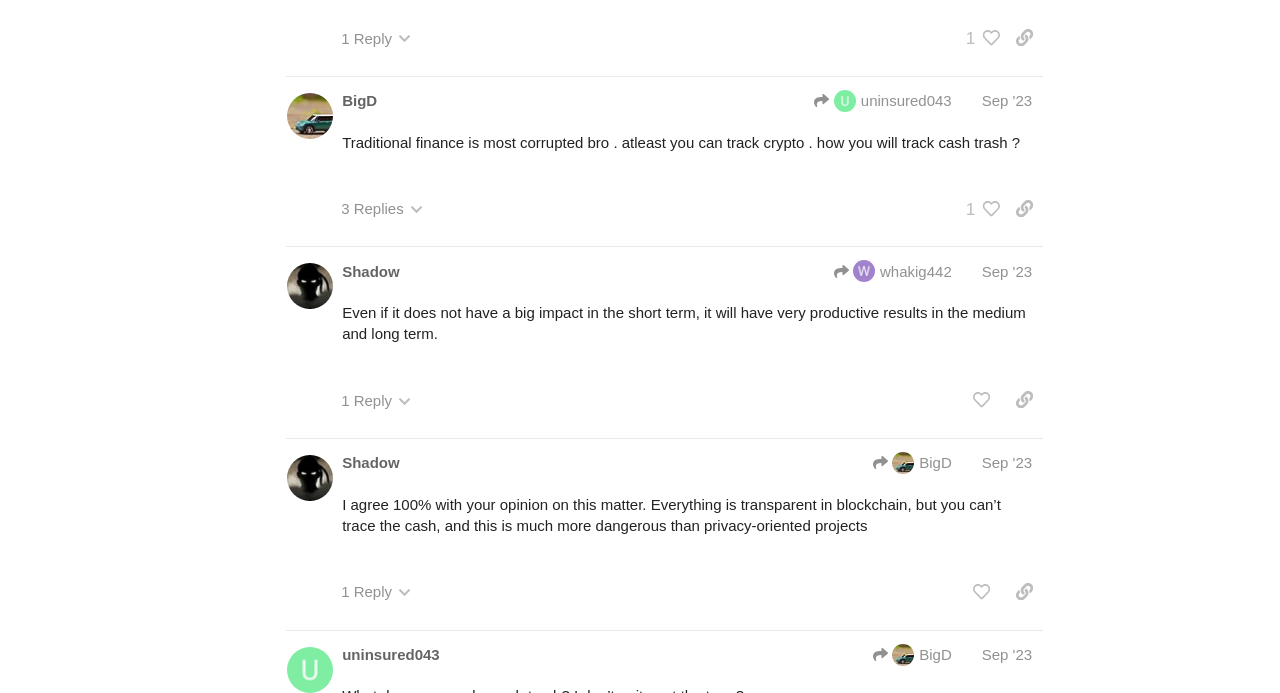Locate the bounding box coordinates of the element's region that should be clicked to carry out the following instruction: "Share a link to this post". The coordinates need to be four float numbers between 0 and 1, i.e., [left, top, right, bottom].

[0.786, 0.277, 0.815, 0.326]